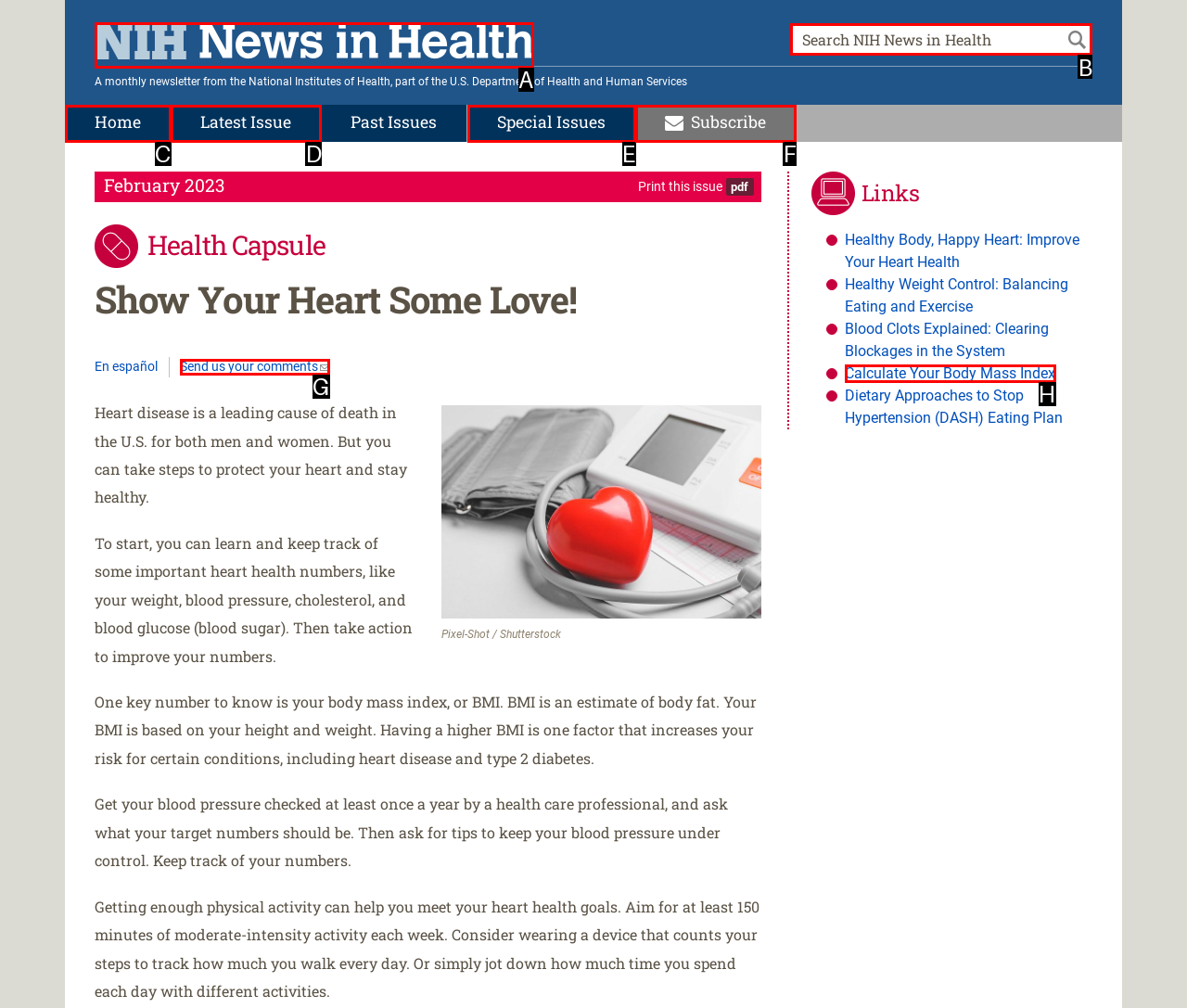Tell me the correct option to click for this task: Search NIH News in Health
Write down the option's letter from the given choices.

B